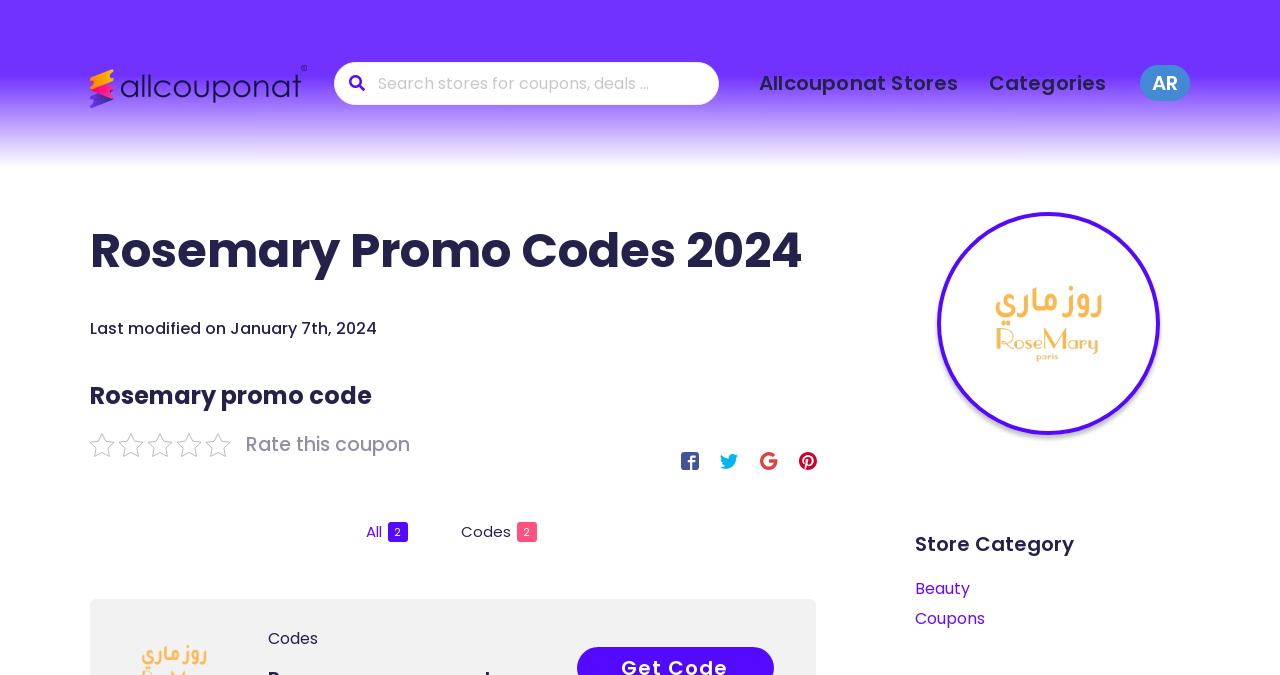What is the name of the website?
Please give a detailed and elaborate answer to the question.

The name of the website can be found at the top of the webpage, where it says 'Rosemary 2024 - Allcouponat Online' in a link format.